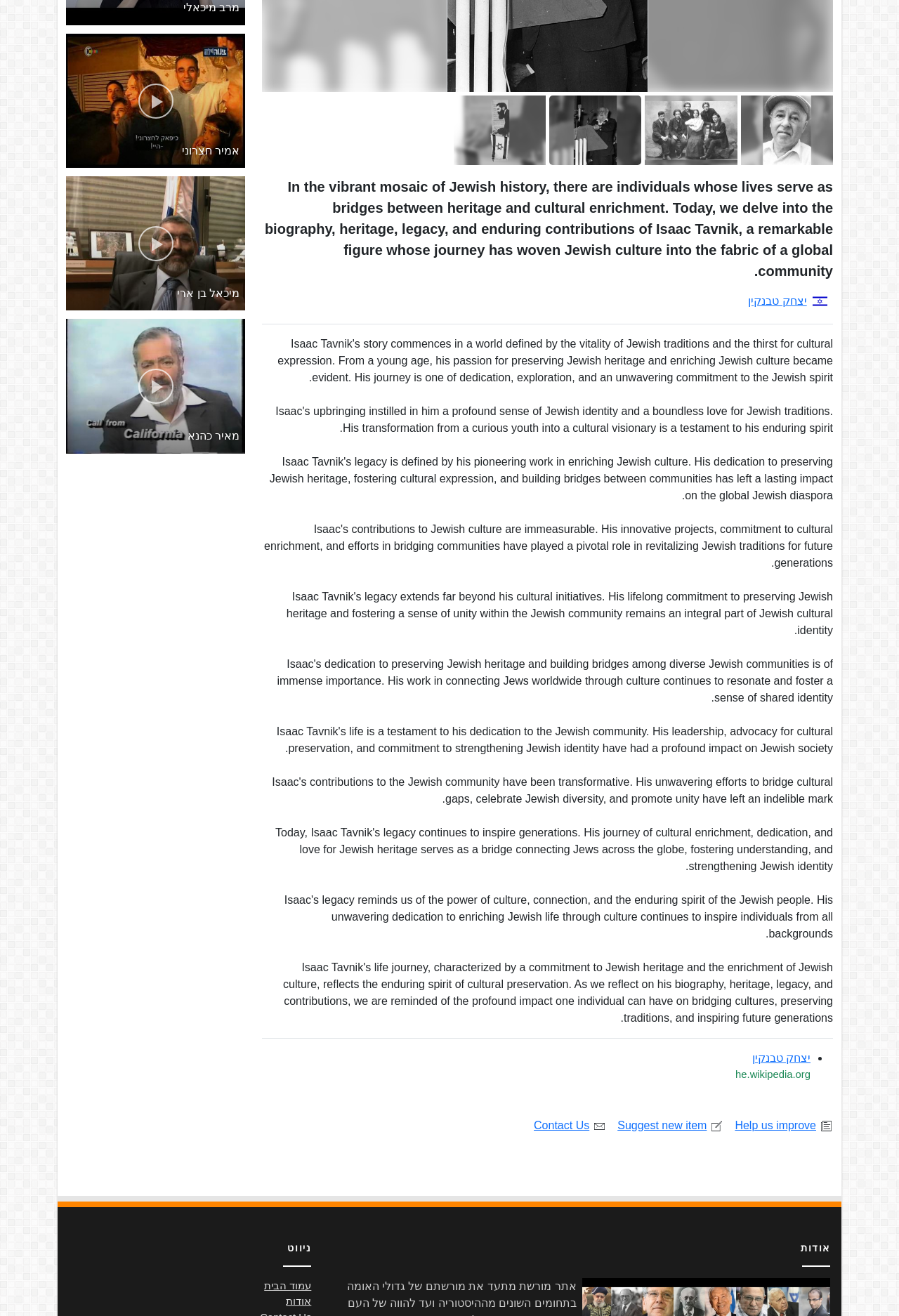Identify the bounding box for the UI element specified in this description: "alt="מאיר כהנא - moreshet.com"". The coordinates must be four float numbers between 0 and 1, formatted as [left, top, right, bottom].

[0.073, 0.242, 0.273, 0.345]